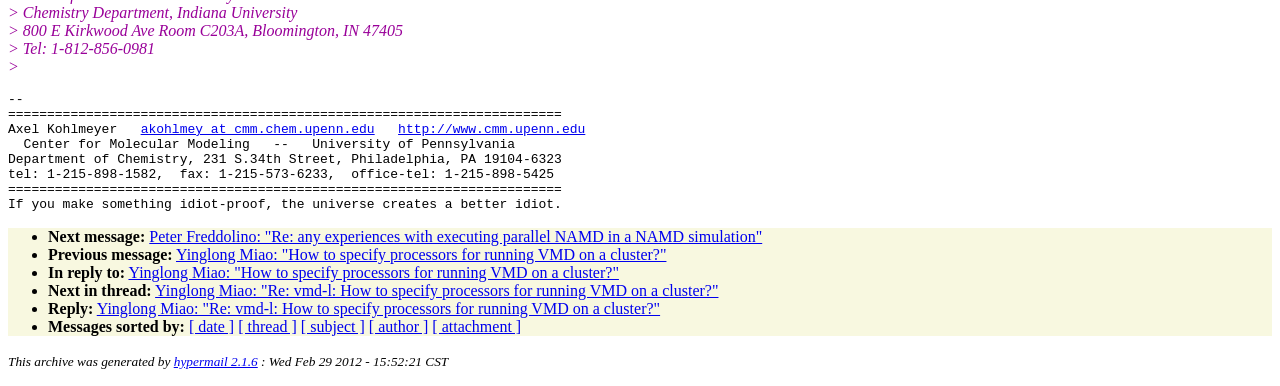Identify the bounding box coordinates for the element you need to click to achieve the following task: "View Yinglong Miao's previous message". Provide the bounding box coordinates as four float numbers between 0 and 1, in the form [left, top, right, bottom].

[0.137, 0.637, 0.521, 0.681]